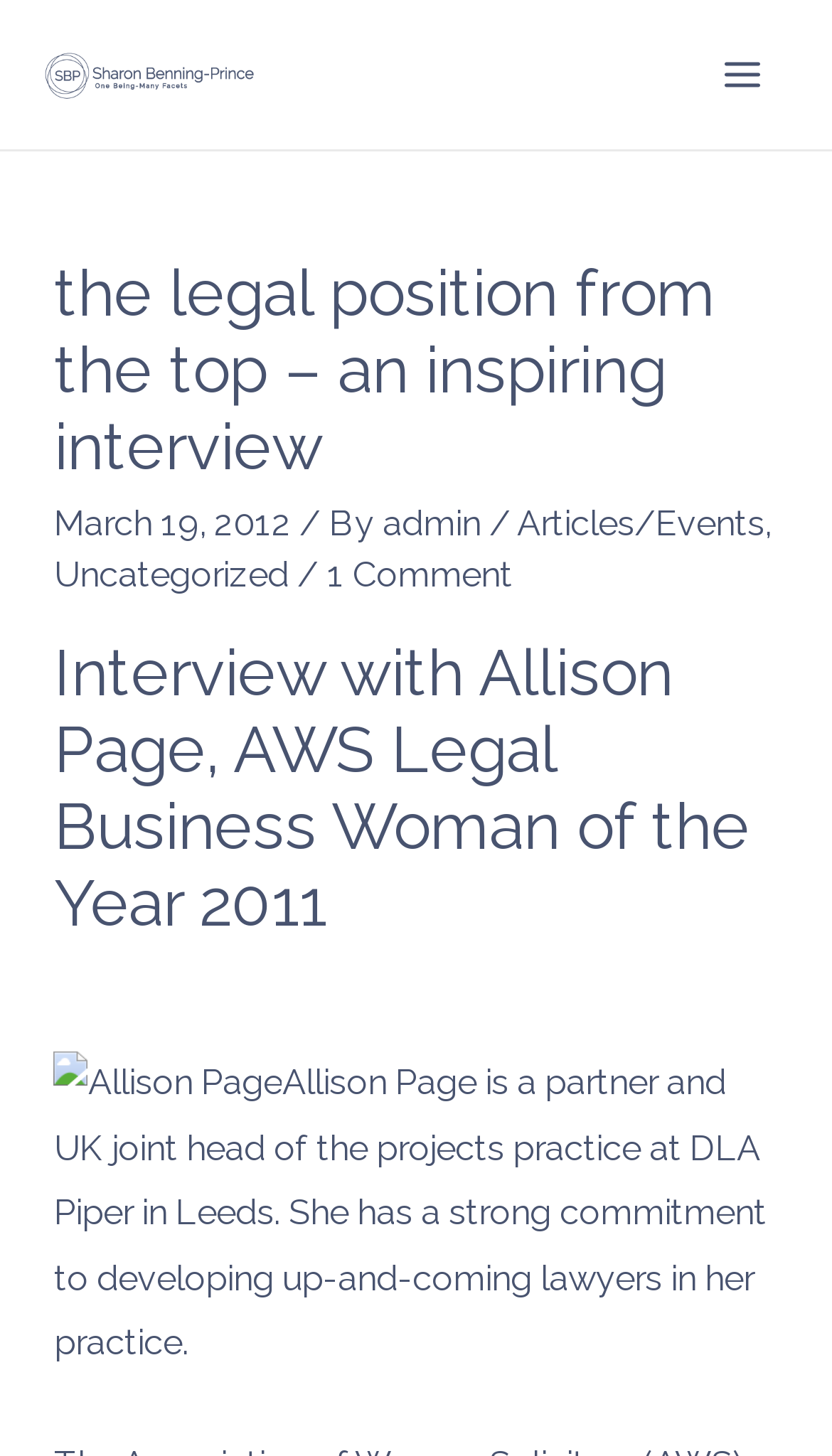Give a detailed explanation of the elements present on the webpage.

This webpage features an interview with Allison Page, the AWS Legal Business Woman of the Year 2011. At the top left, there is a link to "Lawyer I Sharon Benning-Prince" accompanied by an image. On the top right, a "Main Menu" button is located, which is not expanded. 

Below the top section, a large header section spans the width of the page, containing the title "the legal position from the top – an inspiring interview" and a subheading with the date "March 19, 2012" and author information. 

Underneath the header section, there is a section with multiple links, including "admin", "Articles/Events", and "Uncategorized", separated by commas. 

The main content of the webpage is an interview with Allison Page, which is headed by a title "Interview with Allison Page, AWS Legal Business Woman of the Year 2011". Below the title, there is a small gap, followed by an image of Allison Page, and then a paragraph describing her as a partner and UK joint head of the projects practice at DLA Piper in Leeds, with a strong commitment to developing up-and-coming lawyers in her practice.